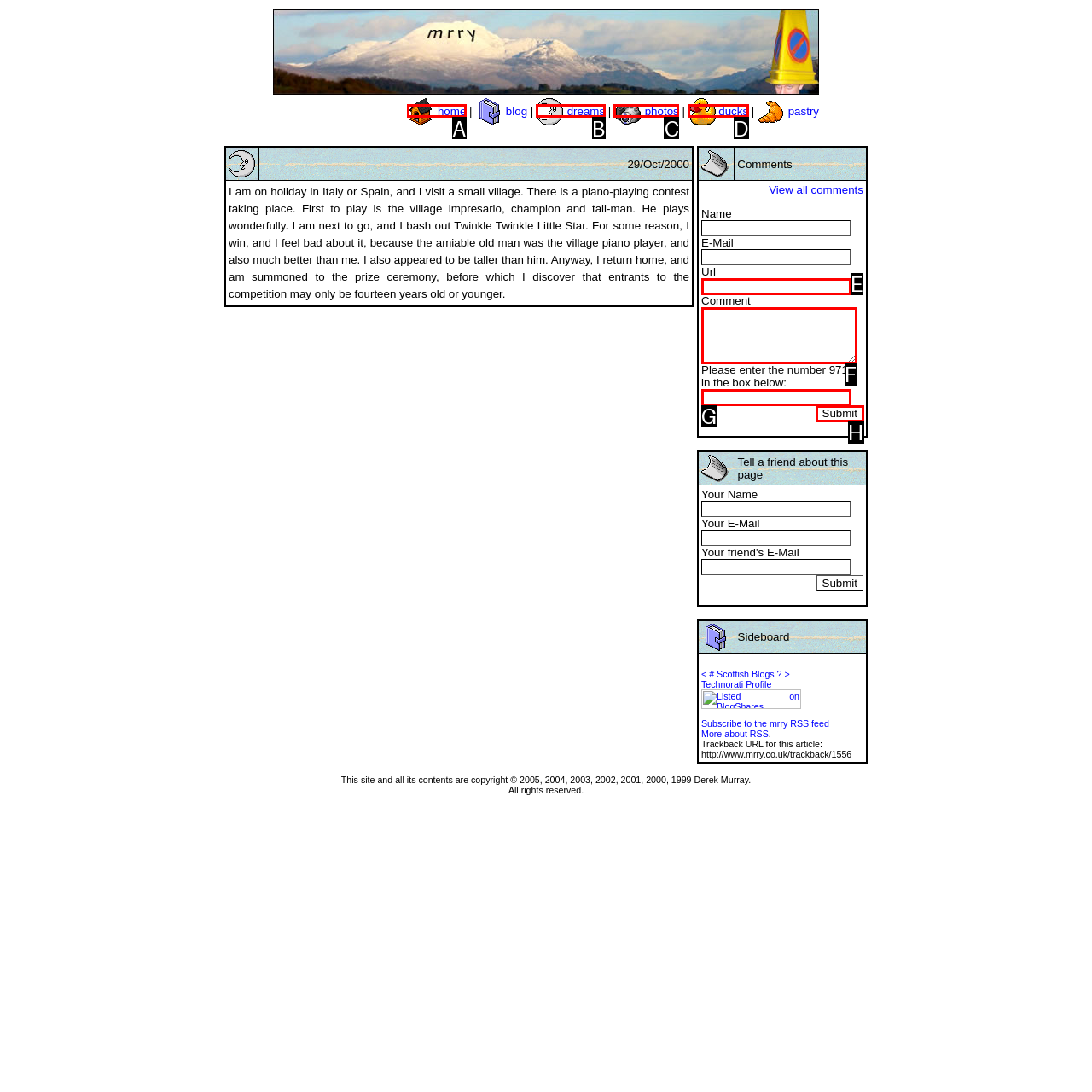Find the HTML element that suits the description: dreams
Indicate your answer with the letter of the matching option from the choices provided.

B